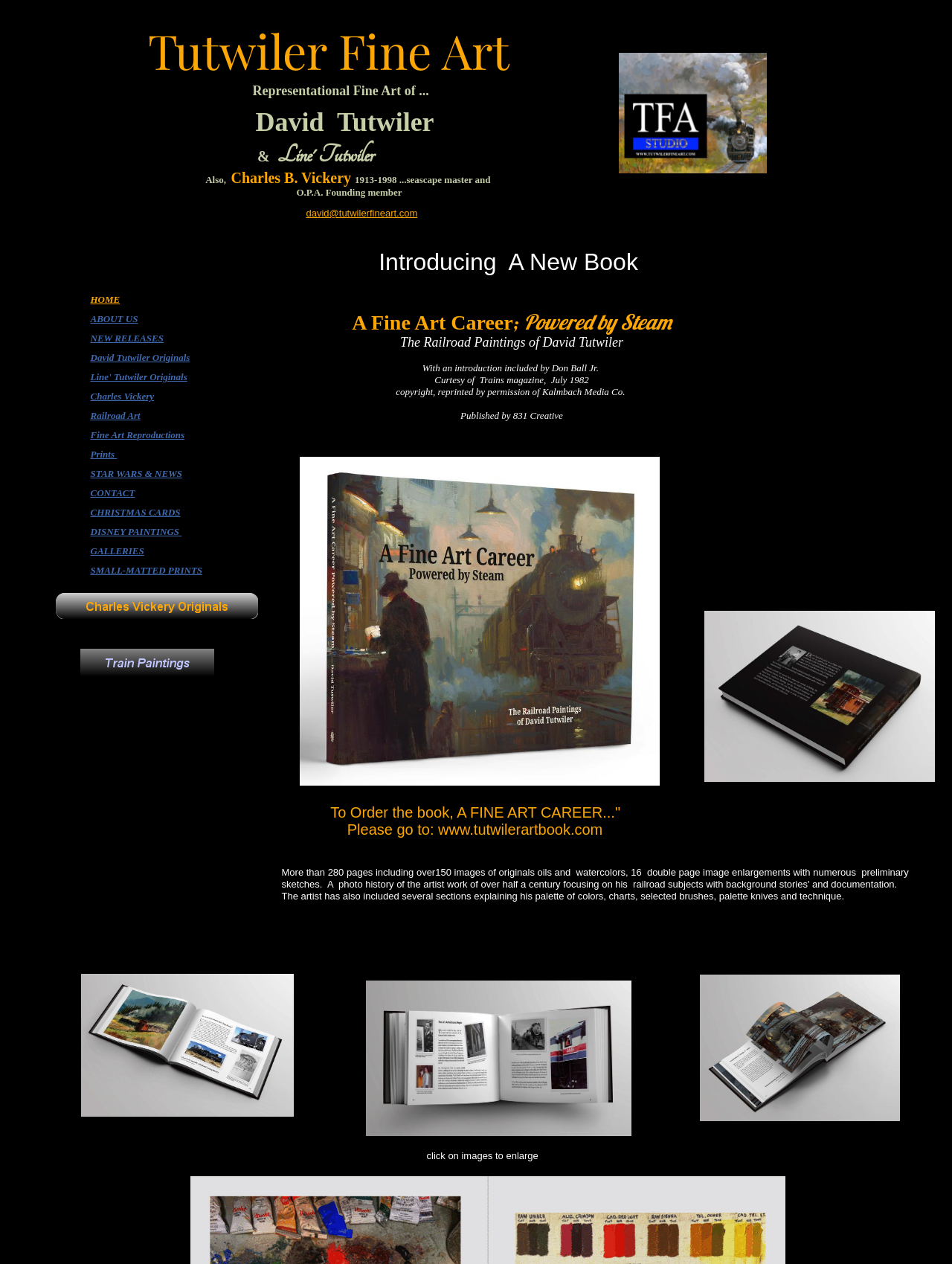Please predict the bounding box coordinates of the element's region where a click is necessary to complete the following instruction: "Contact the studio". The coordinates should be represented by four float numbers between 0 and 1, i.e., [left, top, right, bottom].

[0.095, 0.383, 0.213, 0.398]